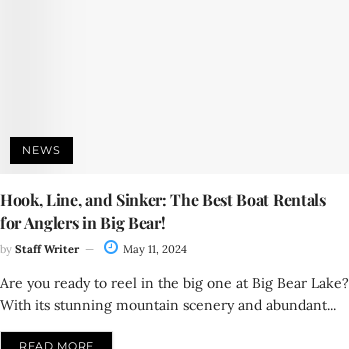Give a thorough caption of the image, focusing on all visible elements.

The image features an article titled "Hook, Line, and Sinker: The Best Boat Rentals for Anglers in Big Bear!" authored by a staff writer, dated May 11, 2024. Below this engaging title, there is a recap inviting readers to explore the beautiful scenery and fishing opportunities available at Big Bear Lake. The article is categorized under the "NEWS" section, offering an enticing preview that encourages potential anglers to learn more by clicking on the "READ MORE" link provided. This image captures the essence of adventure and leisure, perfect for fishing enthusiasts looking to explore boat rental options.